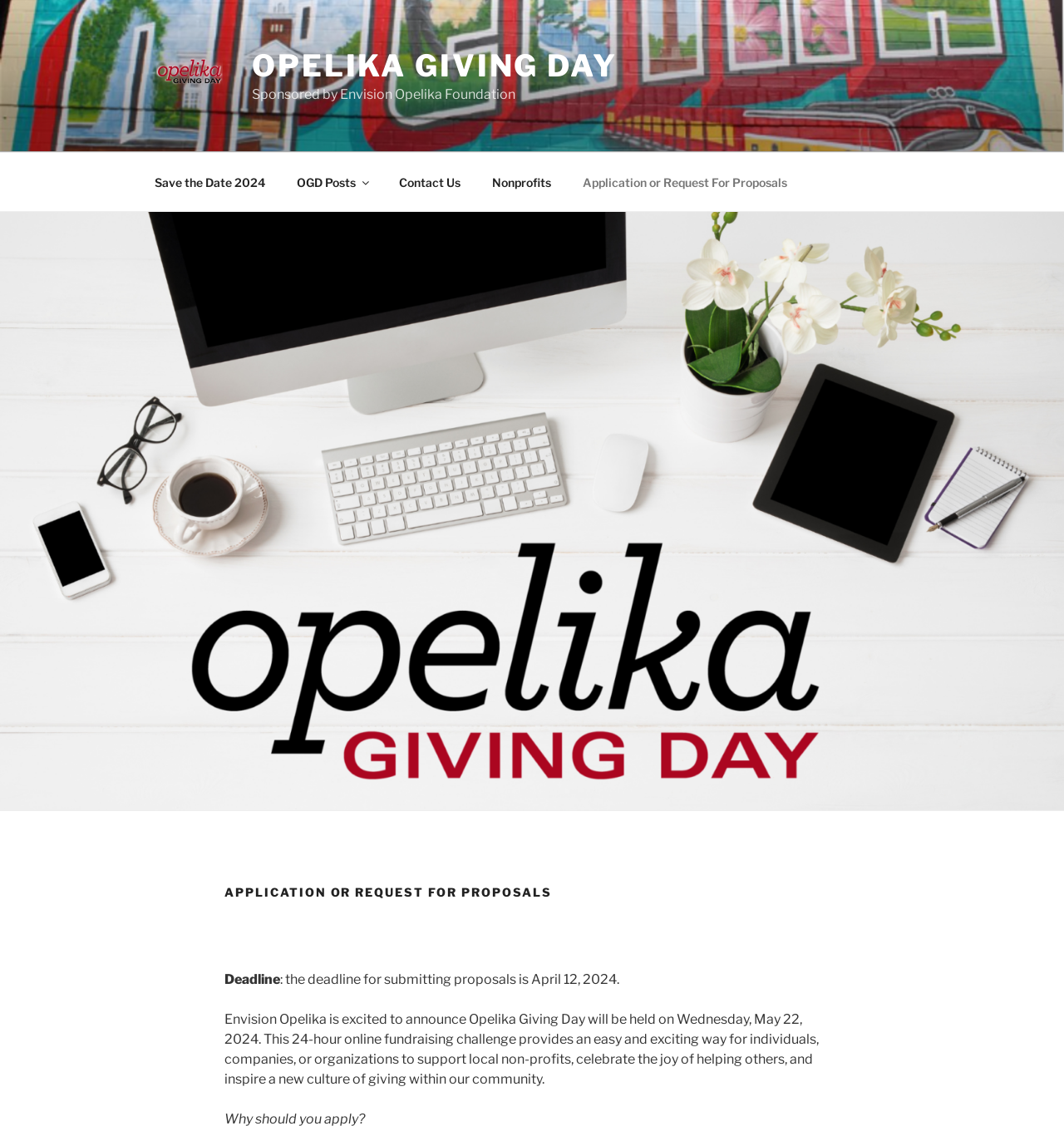Locate the headline of the webpage and generate its content.

APPLICATION OR REQUEST FOR PROPOSALS